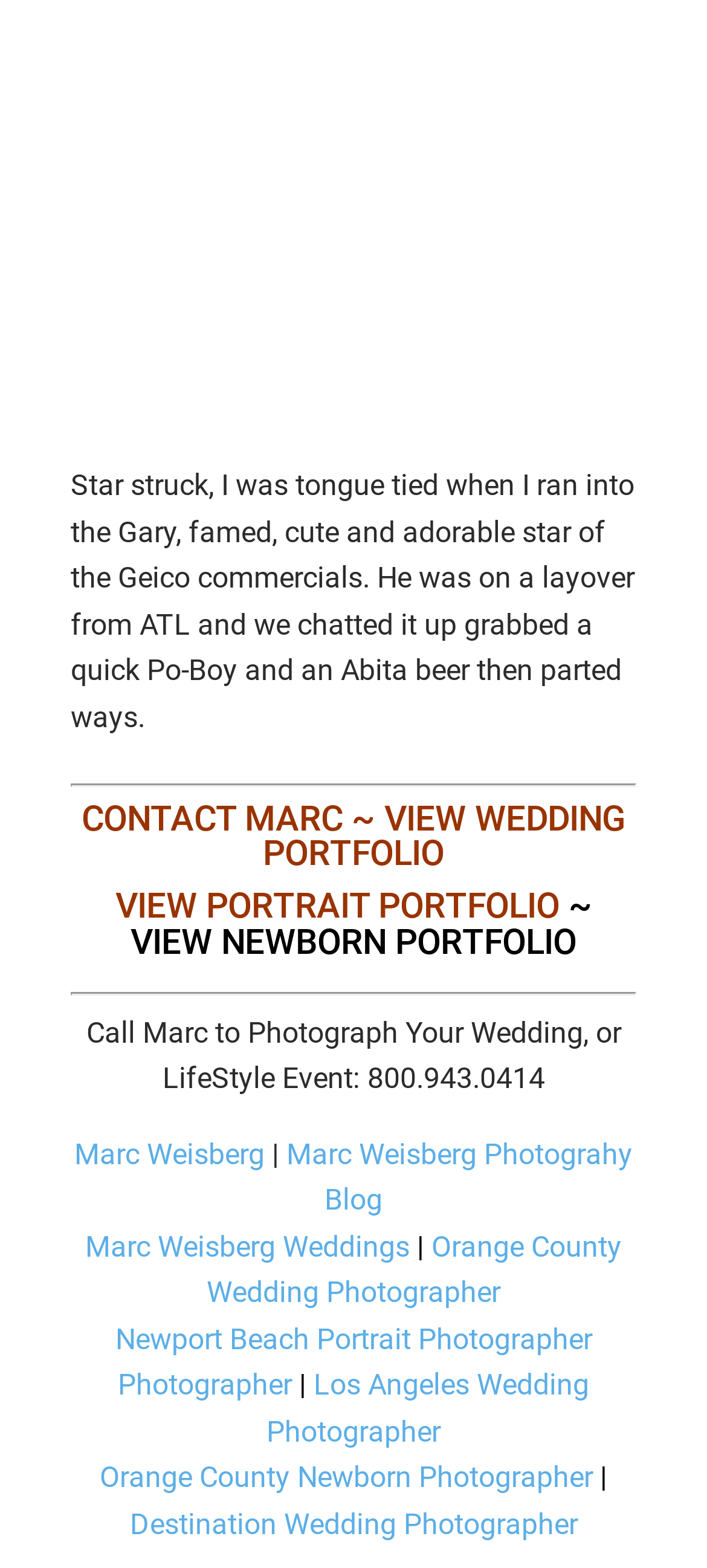Please predict the bounding box coordinates of the element's region where a click is necessary to complete the following instruction: "Read terms and conditions". The coordinates should be represented by four float numbers between 0 and 1, i.e., [left, top, right, bottom].

None